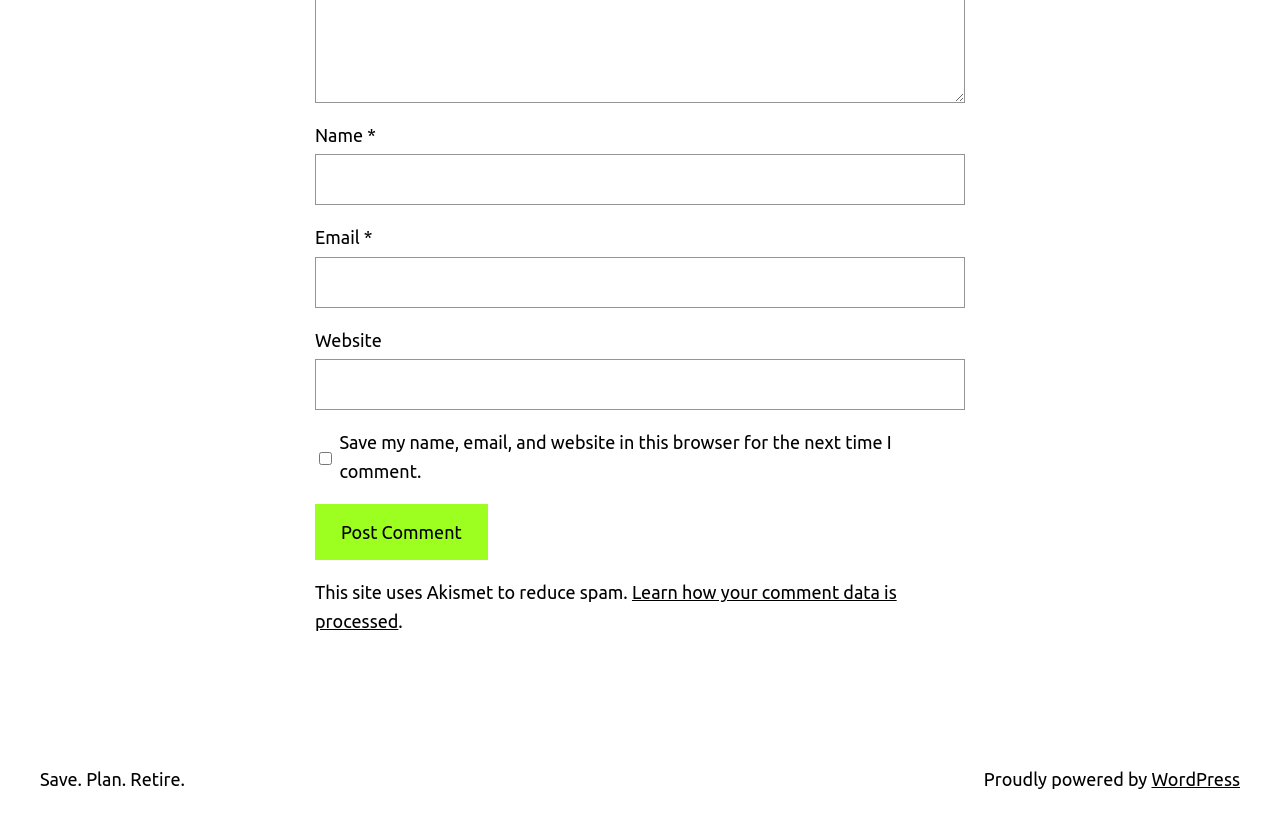Can you identify the bounding box coordinates of the clickable region needed to carry out this instruction: 'Call the phone number'? The coordinates should be four float numbers within the range of 0 to 1, stated as [left, top, right, bottom].

None